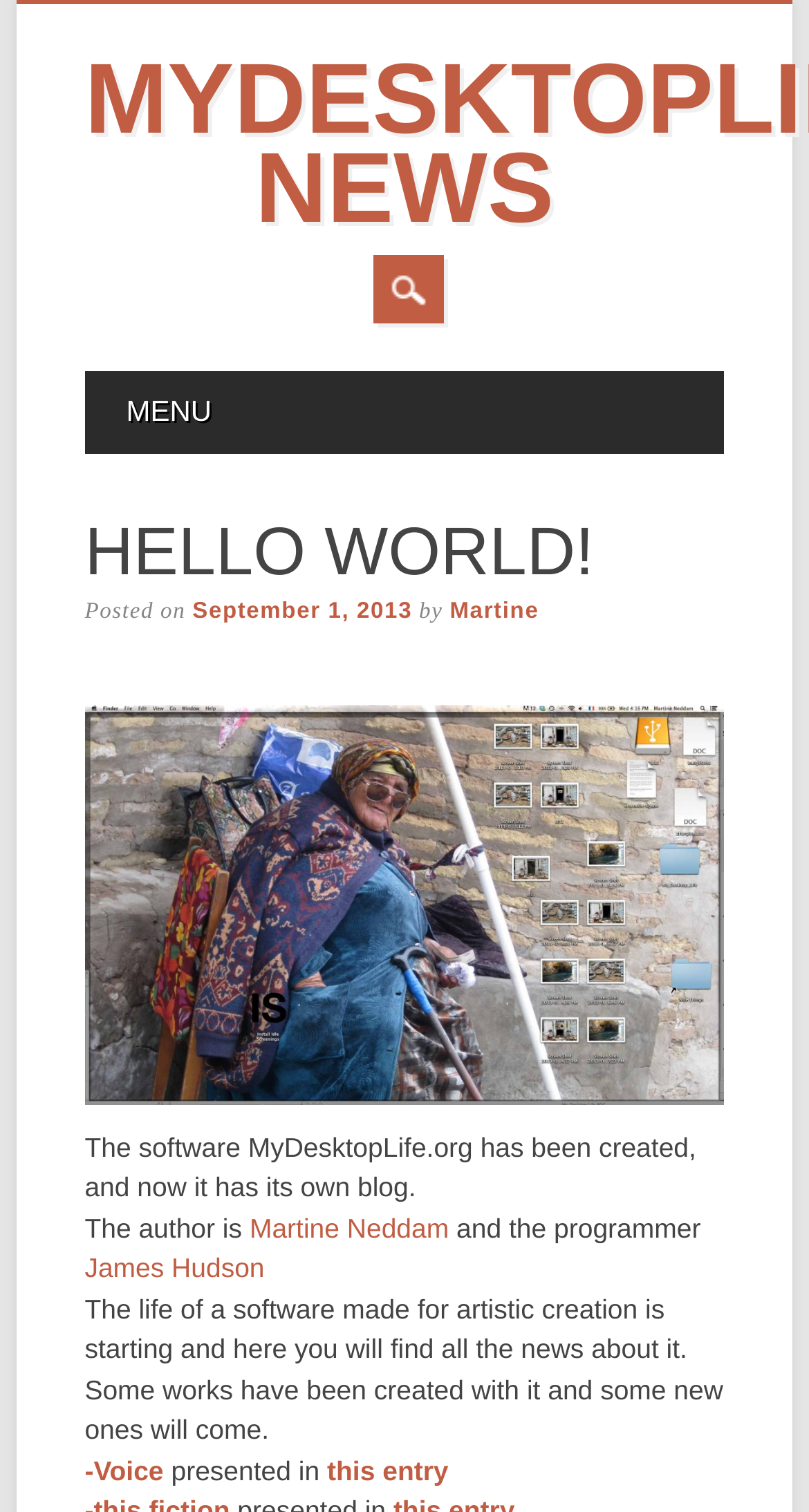Identify the bounding box coordinates of the region I need to click to complete this instruction: "Click on the 'this entry' link".

[0.404, 0.962, 0.554, 0.983]